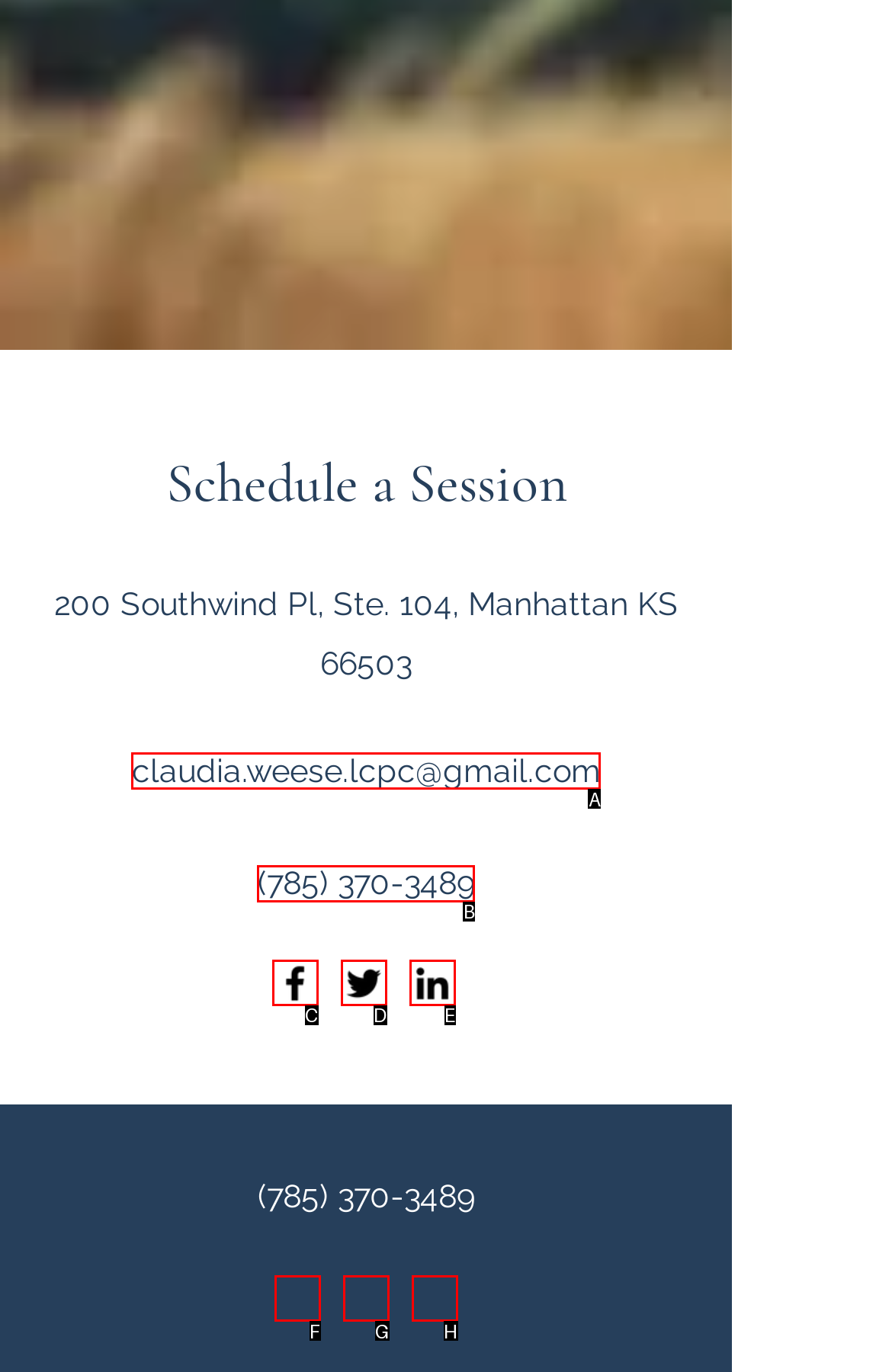Based on the description aria-label="Facebook", identify the most suitable HTML element from the options. Provide your answer as the corresponding letter.

C